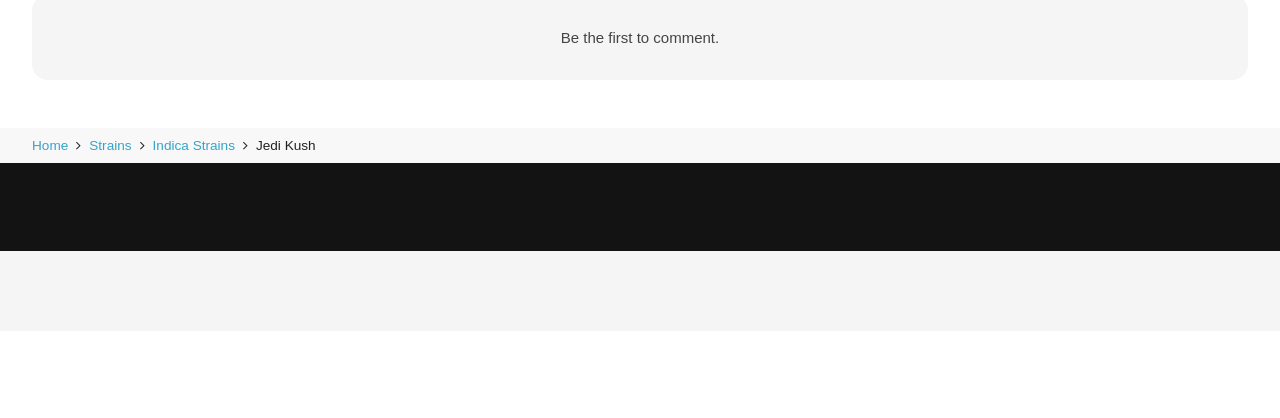Using the element description Home, predict the bounding box coordinates for the UI element. Provide the coordinates in (top-left x, top-left y, bottom-right x, bottom-right y) format with values ranging from 0 to 1.

[0.025, 0.532, 0.053, 0.582]